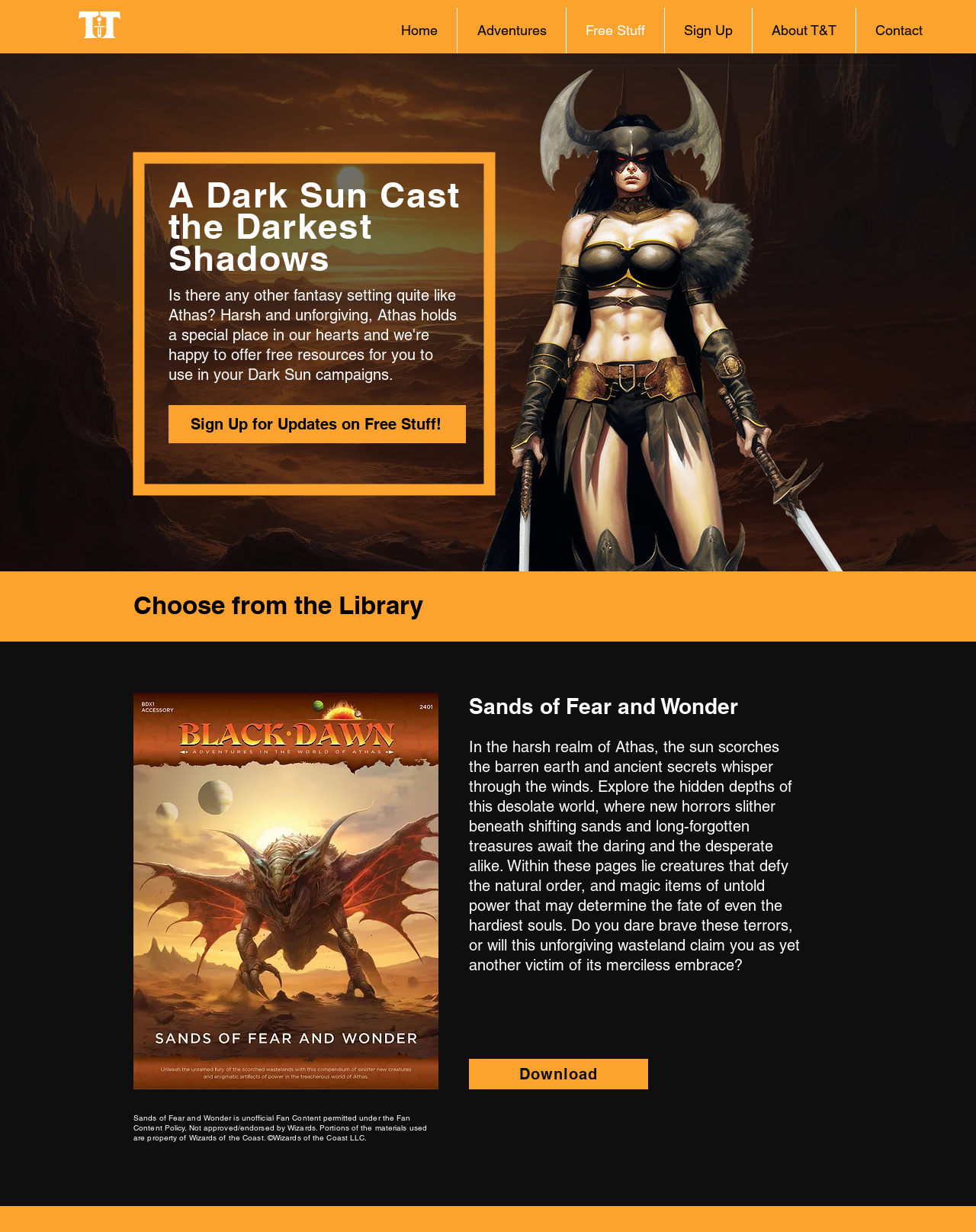Find the bounding box coordinates for the area that must be clicked to perform this action: "Click the Home link".

[0.391, 0.006, 0.468, 0.043]